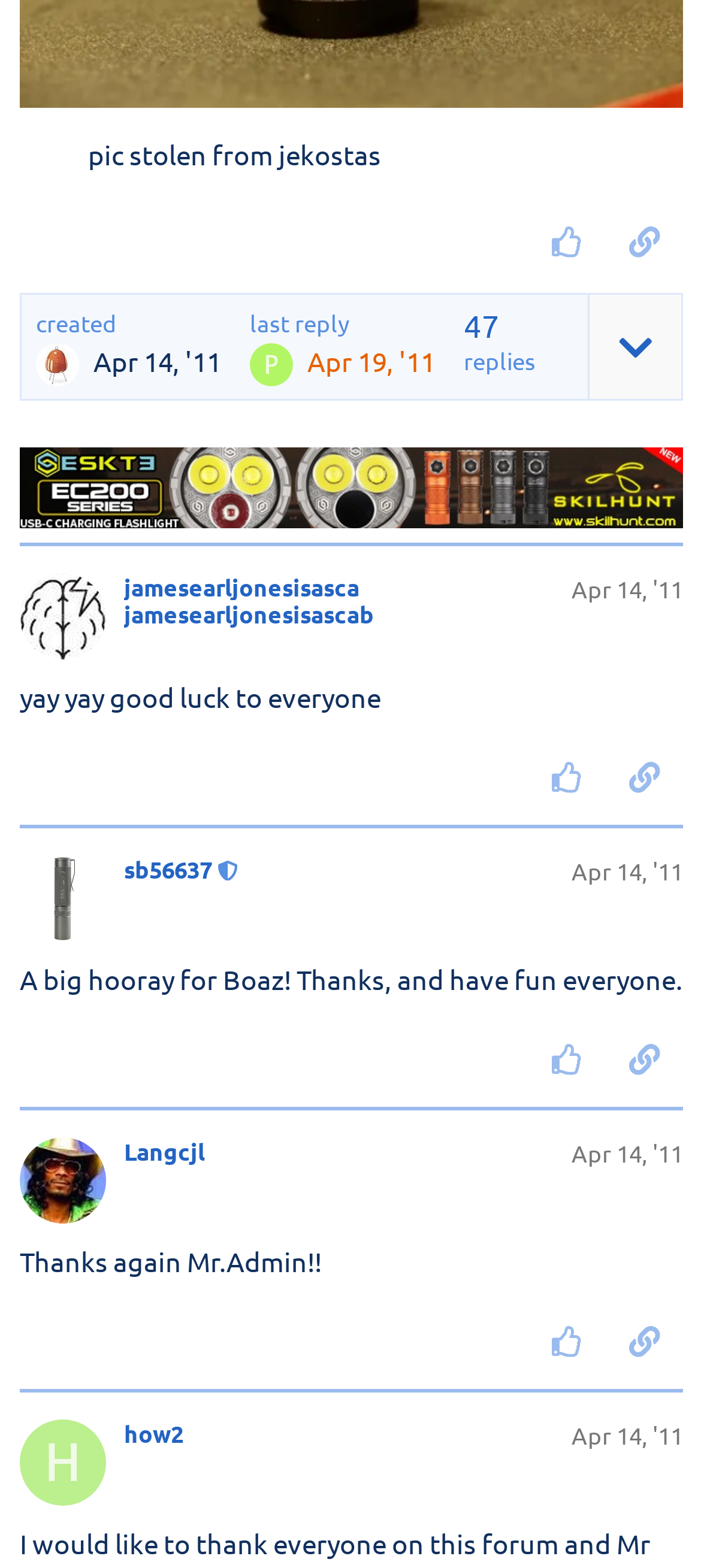Locate the bounding box coordinates of the element's region that should be clicked to carry out the following instruction: "thank this post". The coordinates need to be four float numbers between 0 and 1, i.e., [left, top, right, bottom].

[0.753, 0.132, 0.864, 0.176]